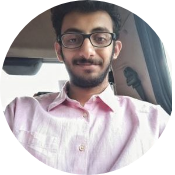Can you give a comprehensive explanation to the question given the content of the image?
What is the man's profession?

The caption indicates that the image is associated with Hansal Shah, who is a Graduate Student Instructor (GSI), as mentioned in the surrounding context that pertains to staff and office hours, suggesting his profession.